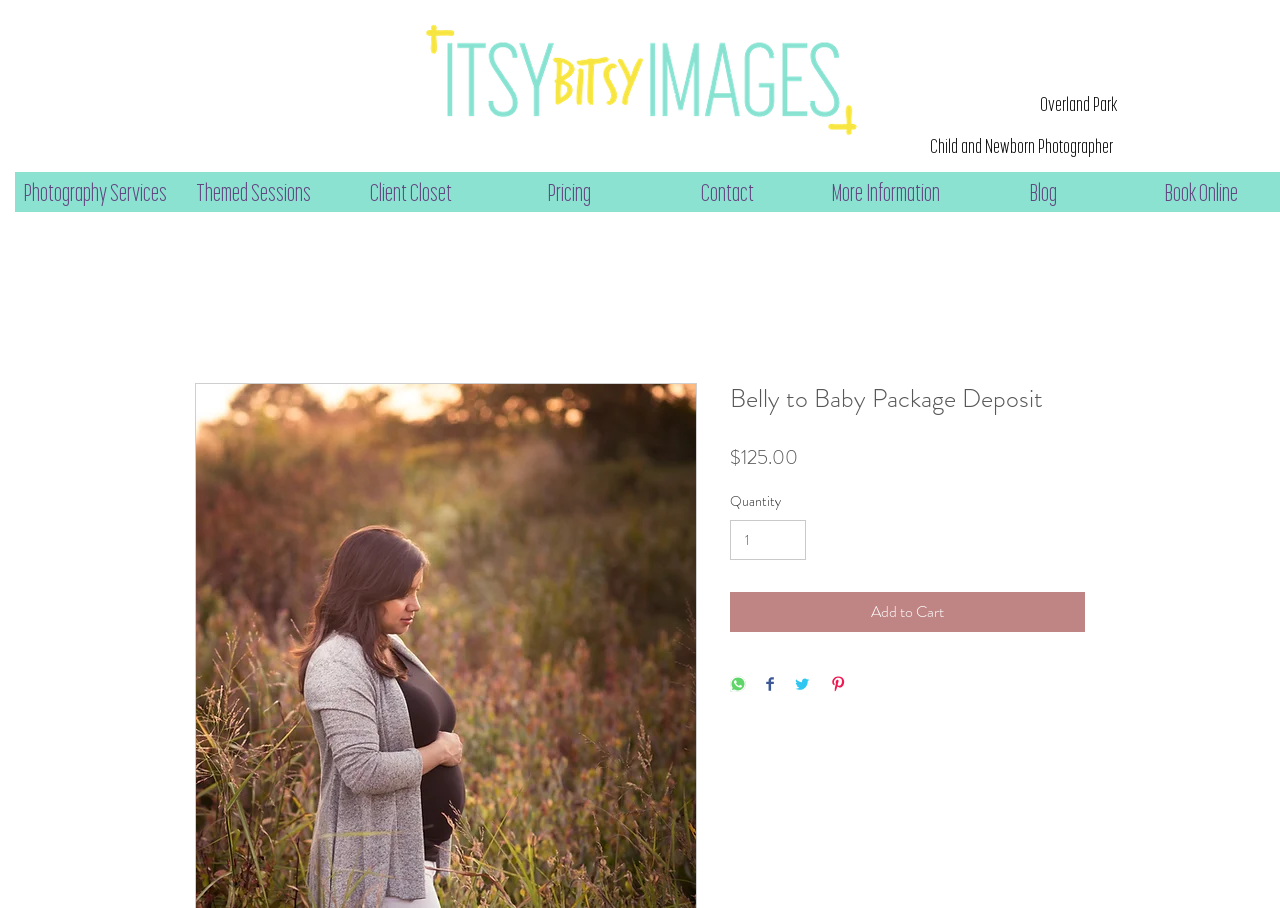What is the purpose of the 'Add to Cart' button?
Offer a detailed and full explanation in response to the question.

I inferred the purpose of the 'Add to Cart' button by its text and its location below the price and quantity information, indicating that it is used to add the package to the cart.